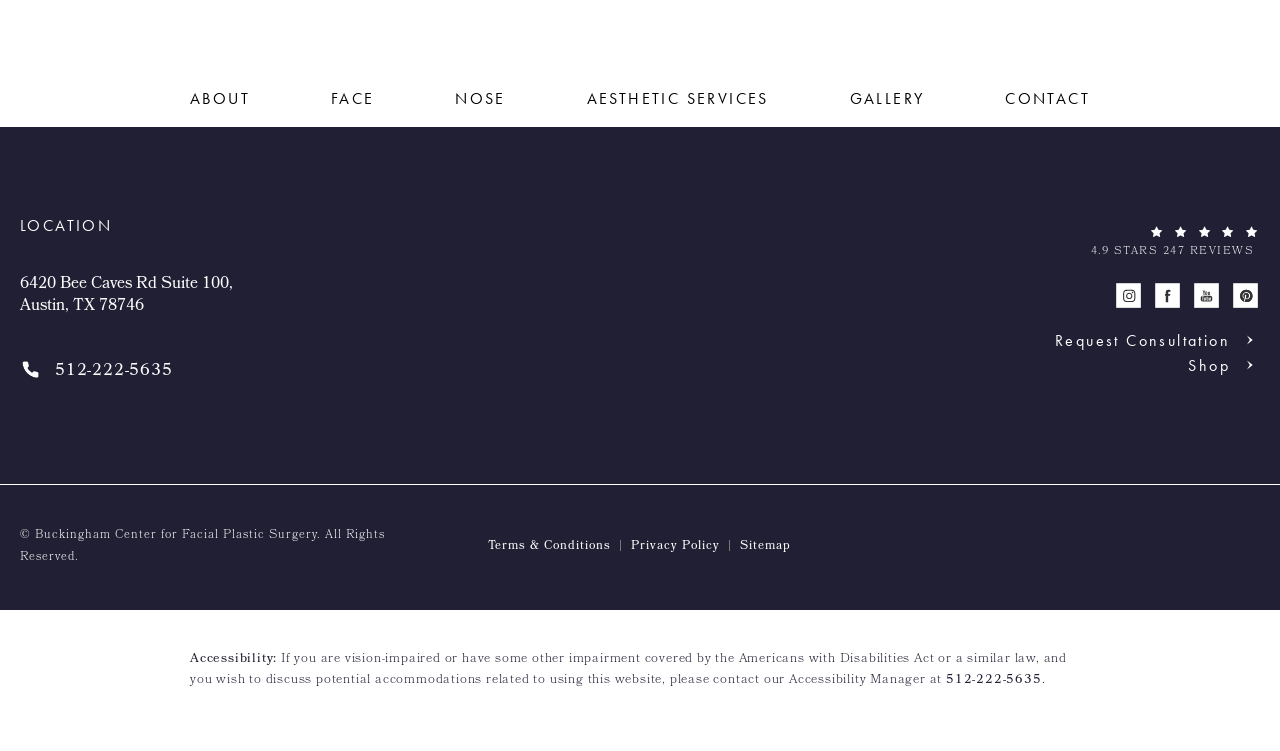What is the address of Buckingham Center for Facial Plastic Surgery?
Provide a well-explained and detailed answer to the question.

I found the address by looking at the link with the text 'Open 6420 Bee Caves Rd Suite 100, Austin, TX 78746 in a new tab' which is located below the 'LOCATION' heading.